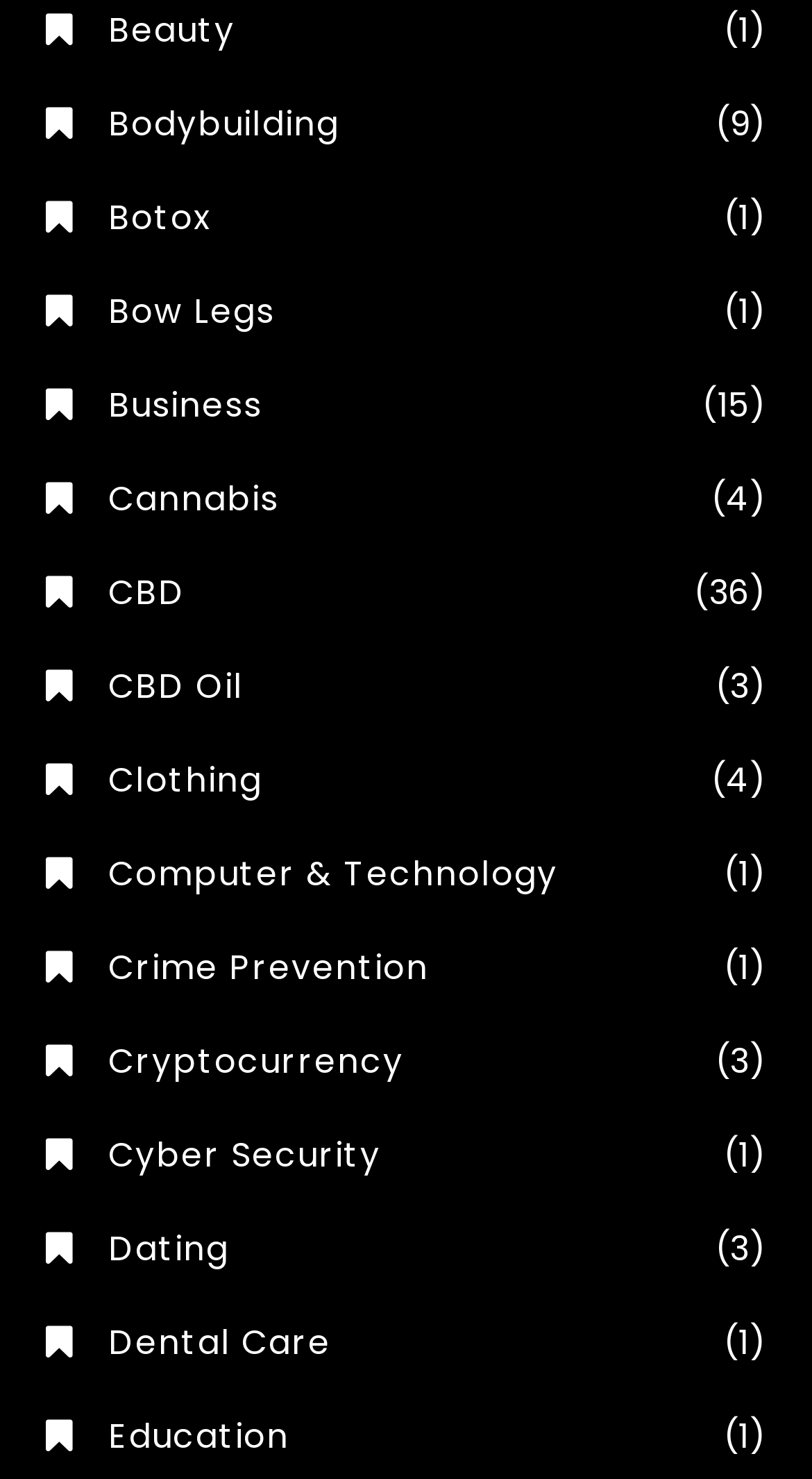What is the last category on the webpage?
Provide a short answer using one word or a brief phrase based on the image.

Education